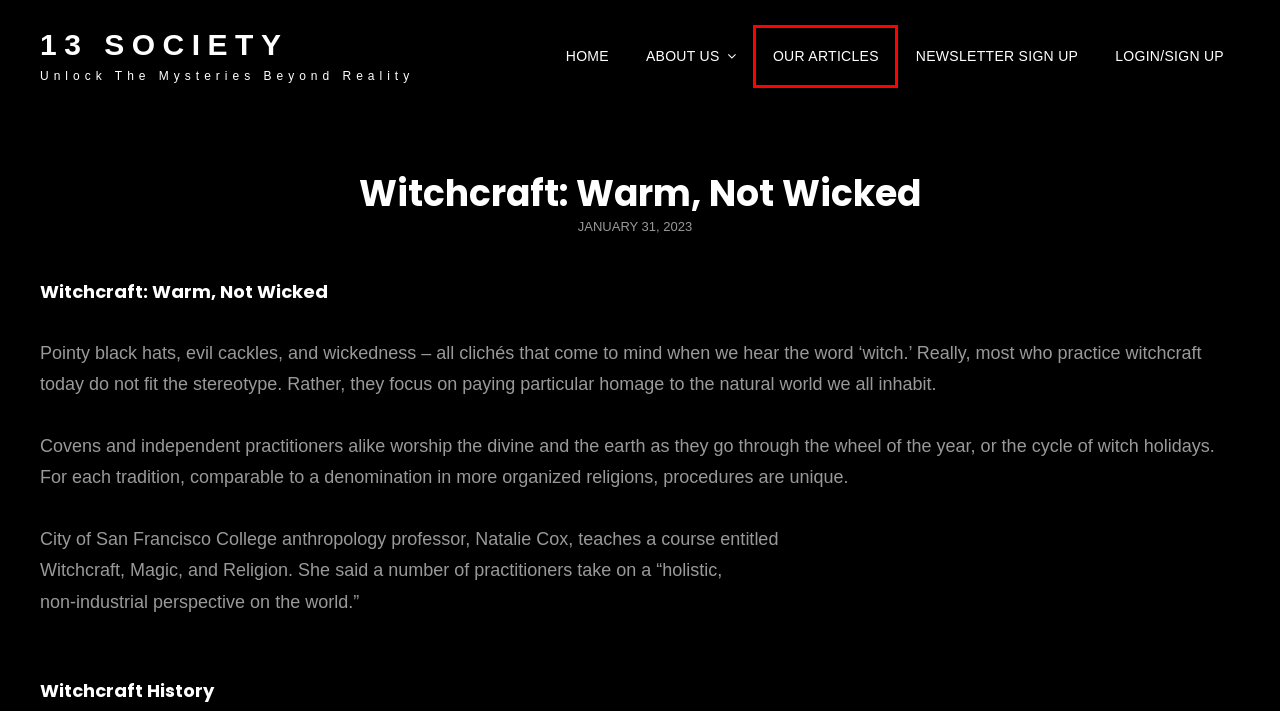You have a screenshot of a webpage with a red bounding box around an element. Identify the webpage description that best fits the new page that appears after clicking the selected element in the red bounding box. Here are the candidates:
A. 13 Society - Unlock the Mysteries Beyond Reality
B. About Us - 13 Society
C. Newsletter - 13 Society
D. witchcraft Archives - 13 Society
E. Paranormal Experiences Archives - 13 Society
F. occult Archives - 13 Society
G. Gabriela Romero, Author at 13 Society
H. This Cryptid Made an Entire Town Disappear - 13 Society

E